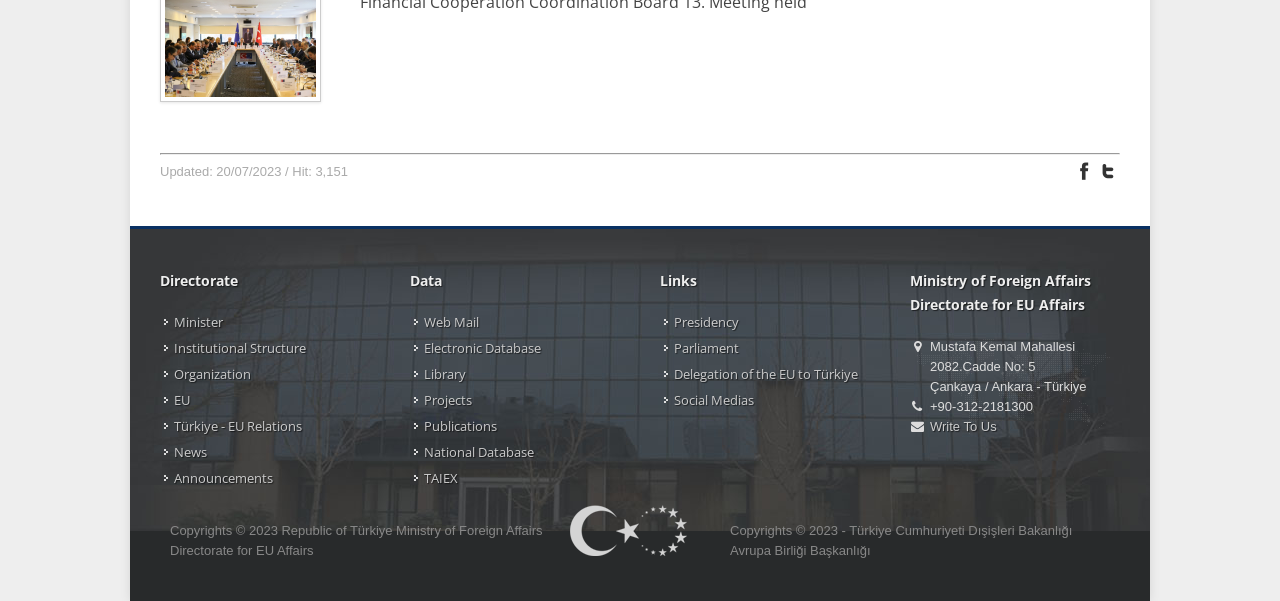What is the date of the last update?
Look at the image and answer the question using a single word or phrase.

20/07/2023